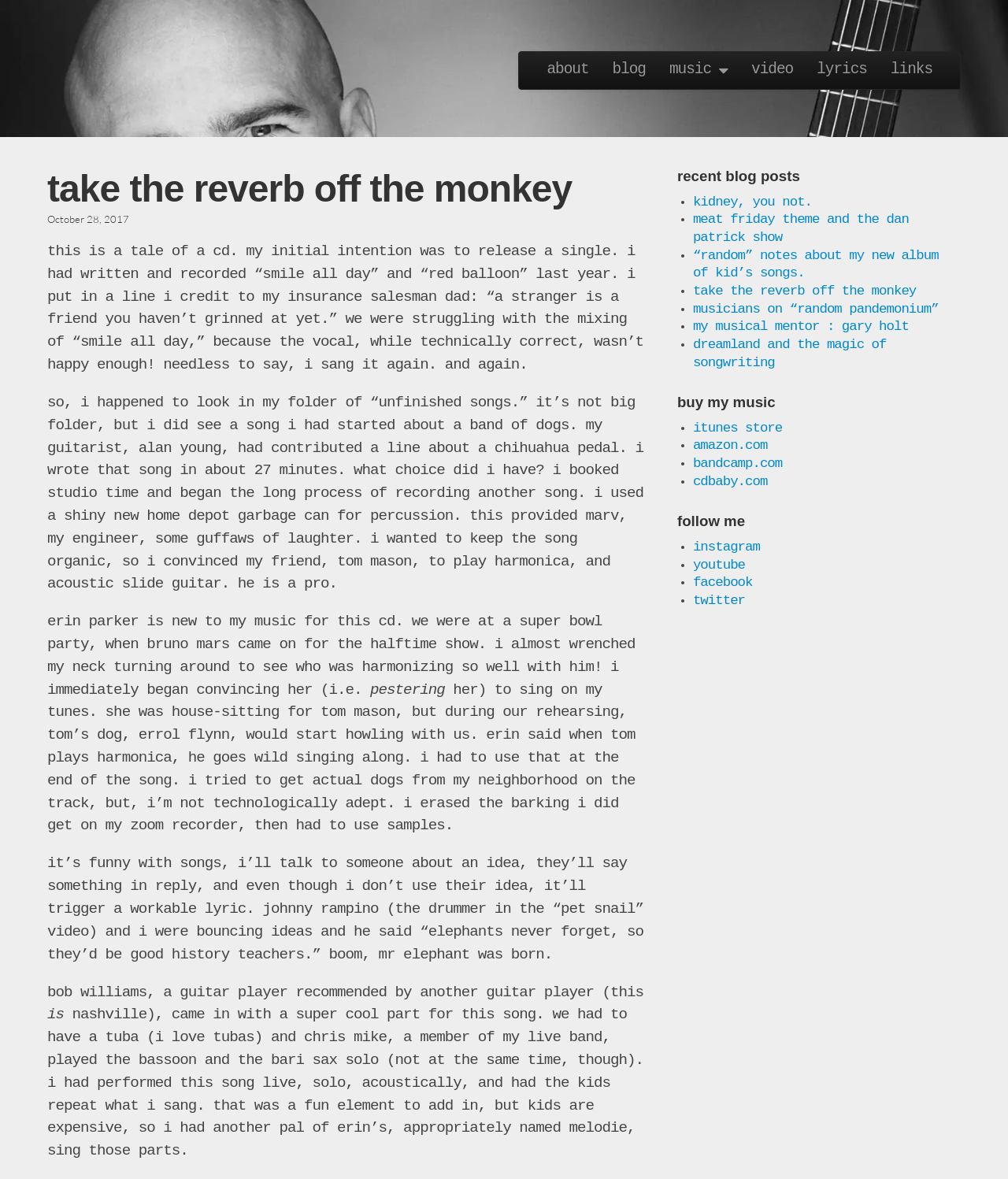Determine the main heading of the webpage and generate its text.

take the reverb off the monkey